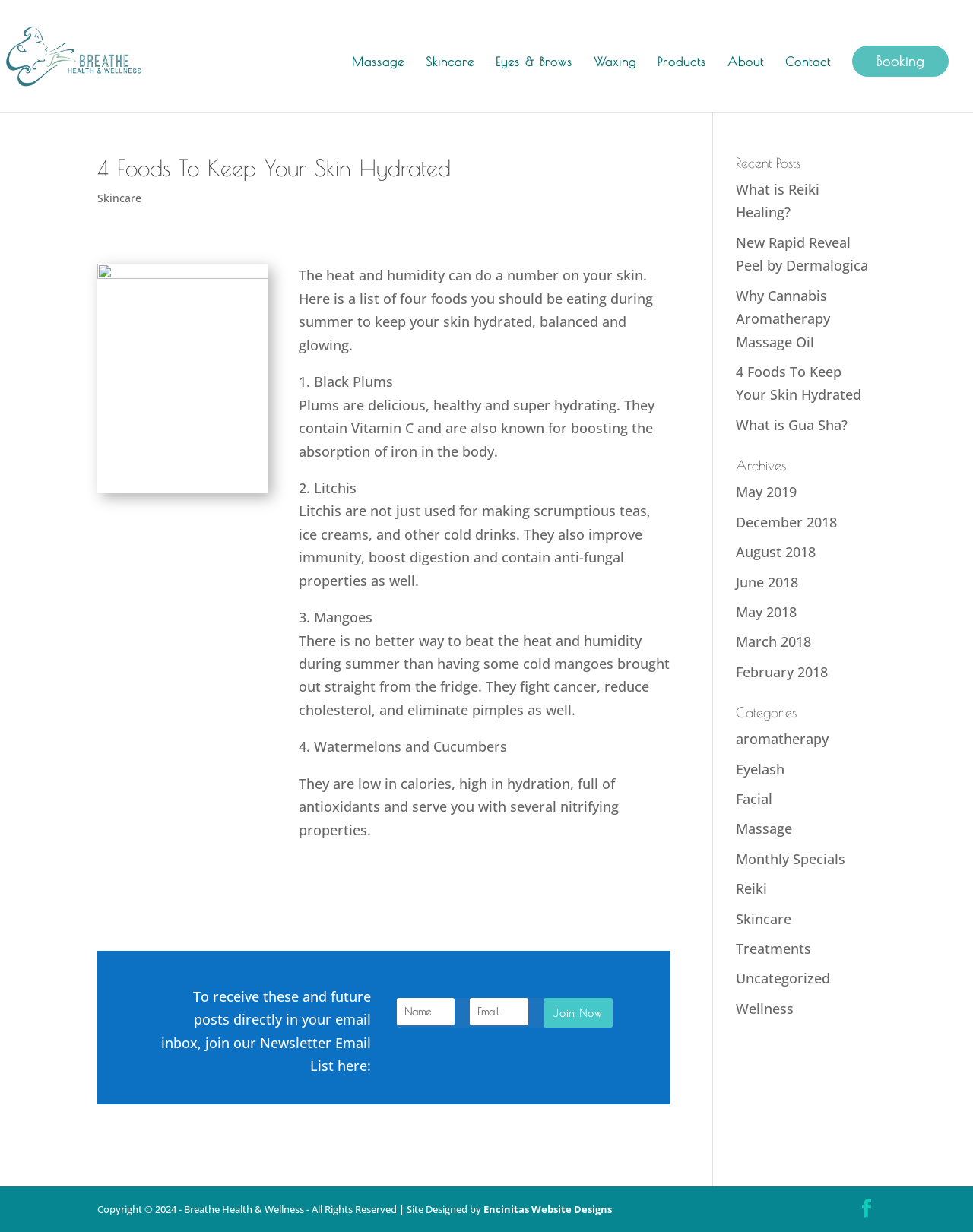Use a single word or phrase to answer this question: 
What is the copyright year of the website?

2024